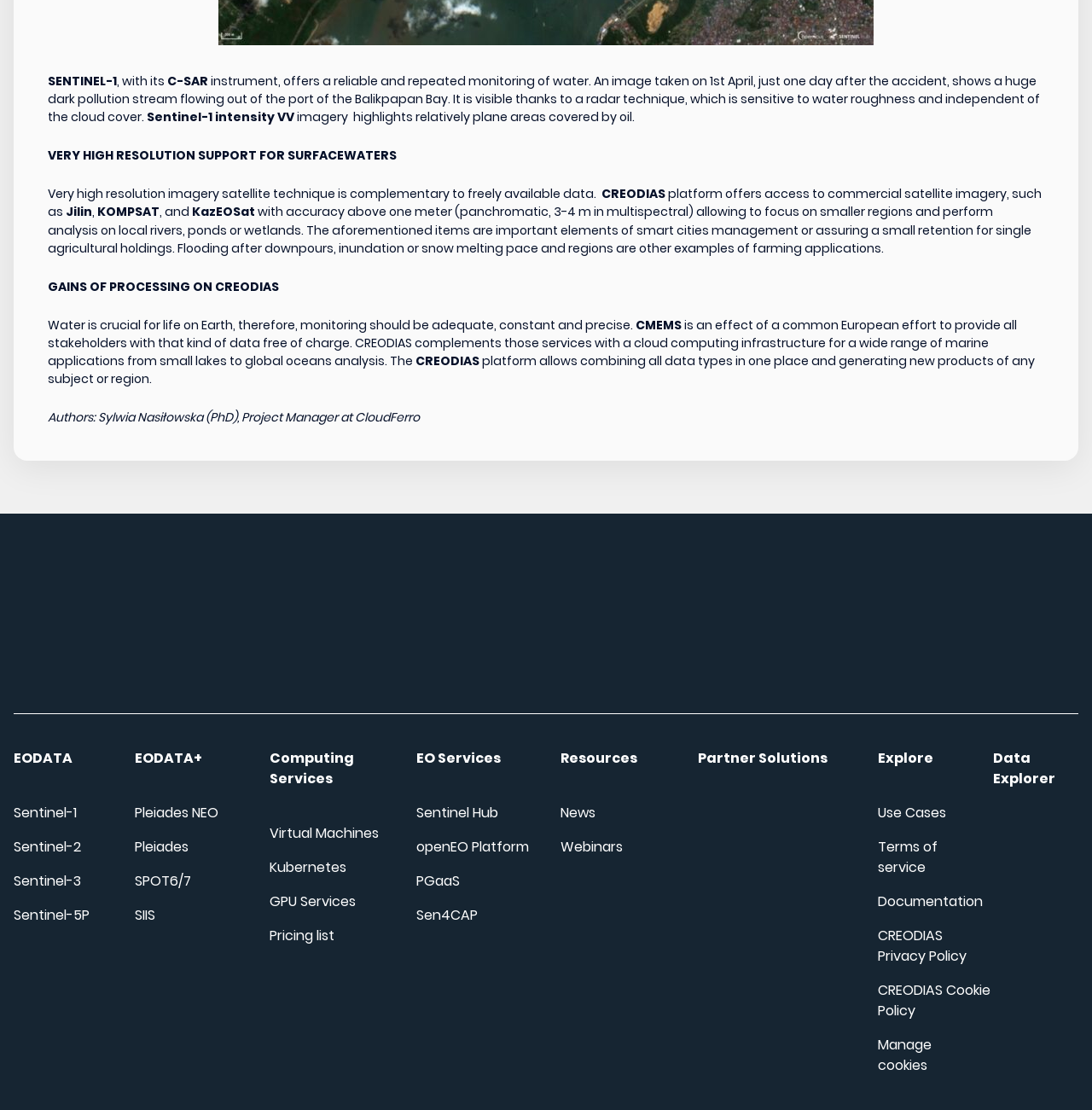Show the bounding box coordinates for the HTML element described as: "Terms of service".

[0.804, 0.754, 0.86, 0.79]